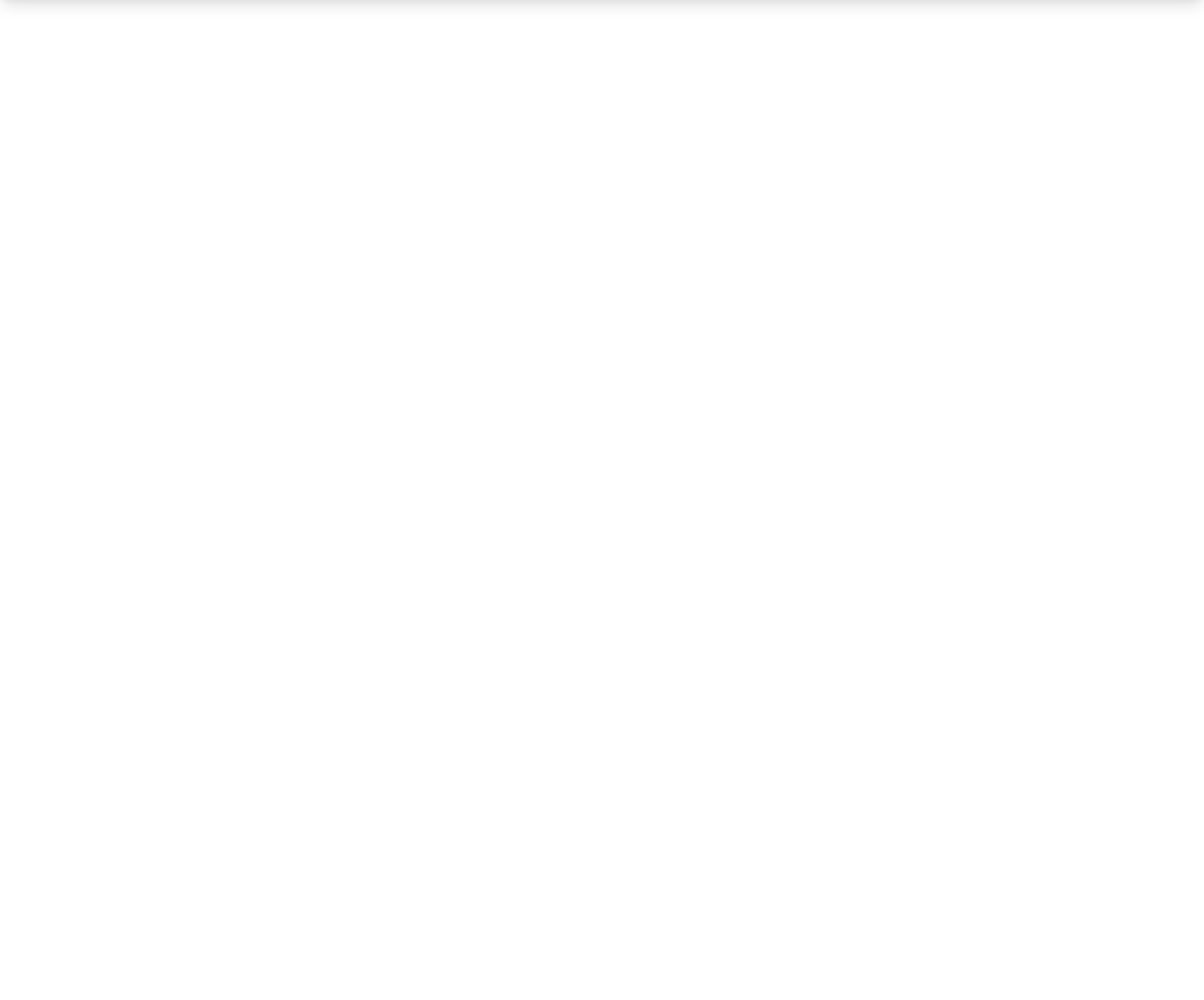Please locate the clickable area by providing the bounding box coordinates to follow this instruction: "Click the 'Reaction' link".

[0.104, 0.03, 0.15, 0.046]